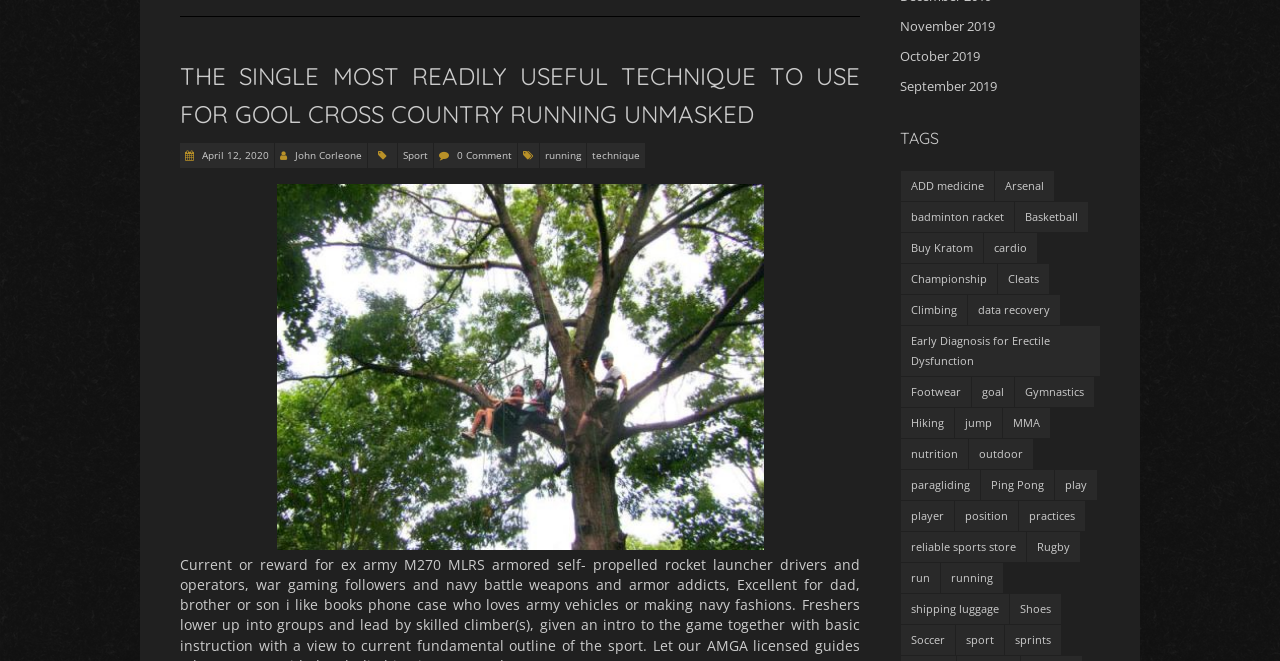From the details in the image, provide a thorough response to the question: What is the title of the article?

I found the title of the article by looking at the heading element with the text 'THE SINGLE MOST READILY USEFUL TECHNIQUE TO USE FOR GOOL CROSS COUNTRY RUNNING UNMASKED' which is a child of the root element.